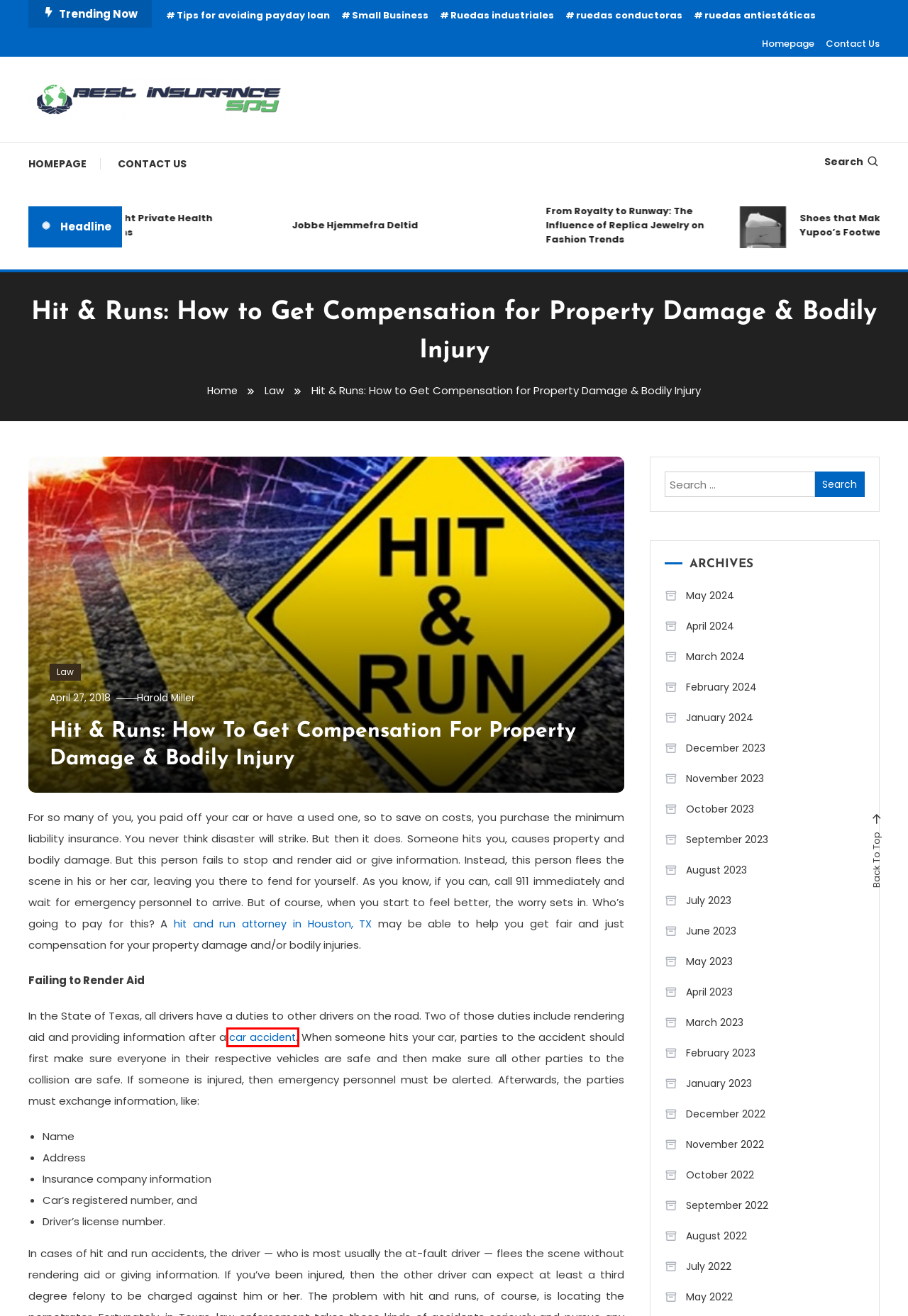Please examine the screenshot provided, which contains a red bounding box around a UI element. Select the webpage description that most accurately describes the new page displayed after clicking the highlighted element. Here are the candidates:
A. 12 - 2023 - Best Insurance Spy
B. ruedas antiestáticas – Best Insurance Spy
C. 5 - 2023 - Best Insurance Spy
D. From Royalty to Runway: The Influence of Replica Jewelry on Fashion Trends - Best Insurance Spy
E. 8 - 2023 - Best Insurance Spy
F. 7 - 2023 - Best Insurance Spy
G. Choosing the Right Private Health Insurance Options - Best Insurance Spy
H. Car Accident Lawyers Houston | Houstontxautoaccidents.com

H